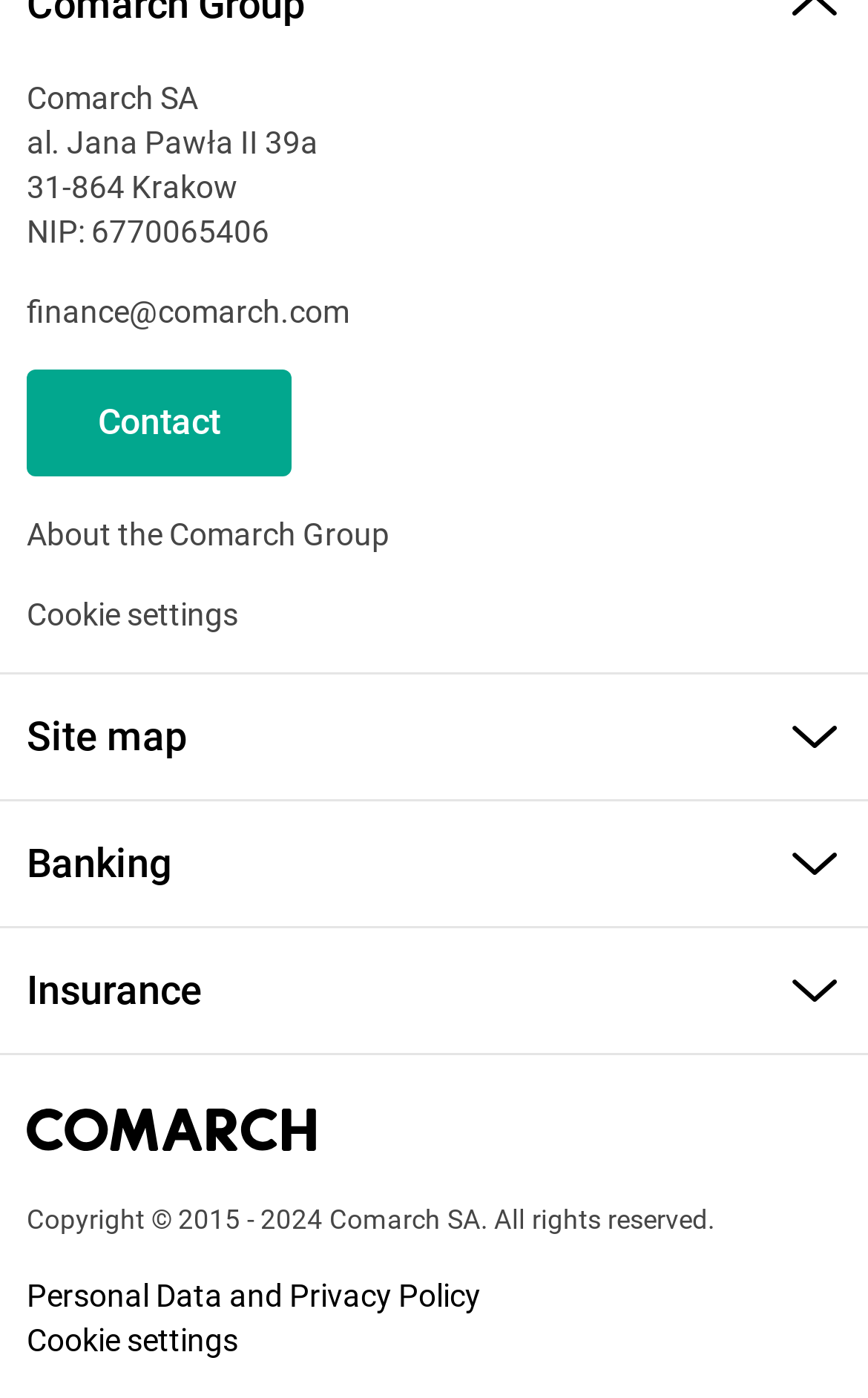Could you locate the bounding box coordinates for the section that should be clicked to accomplish this task: "Follow Comarch on social media".

[0.031, 0.892, 0.092, 0.949]